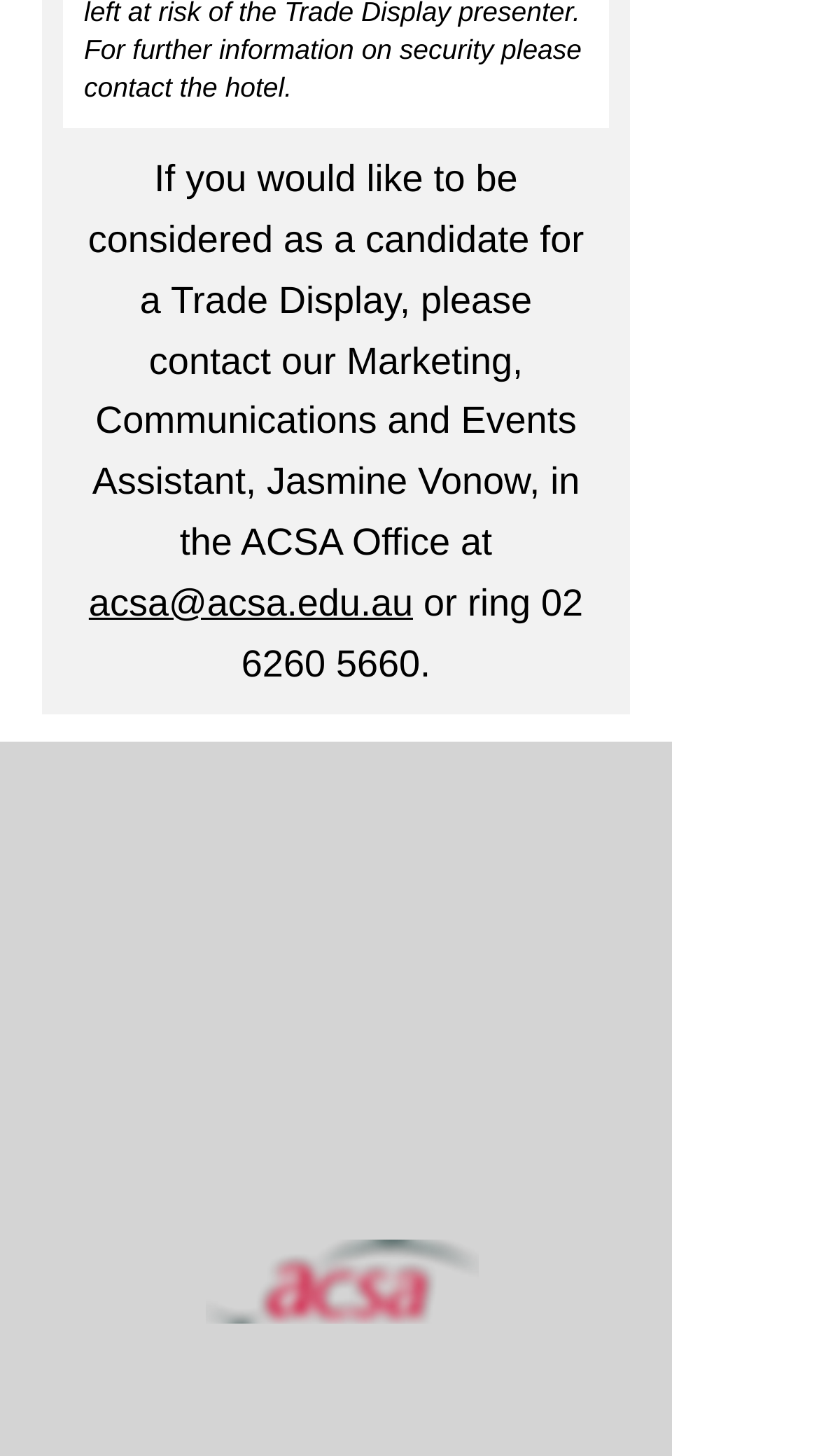Locate the bounding box for the described UI element: "02 6260 5660". Ensure the coordinates are four float numbers between 0 and 1, formatted as [left, top, right, bottom].

[0.295, 0.399, 0.712, 0.47]